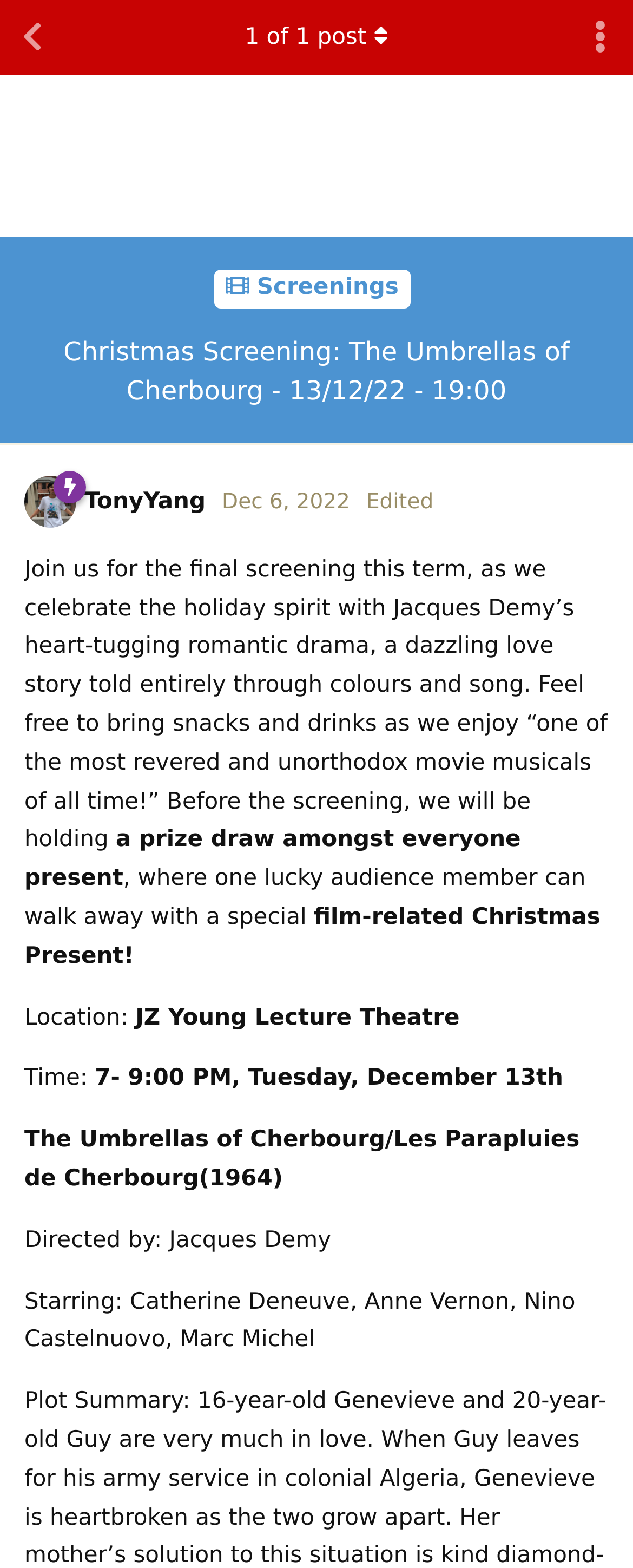What is the time of the event?
Please provide a detailed answer to the question.

The time of the event can be found in the StaticText element '7- 9:00 PM, Tuesday, December 13th' which is a child element of the post content and is preceded by the label 'Time:'.